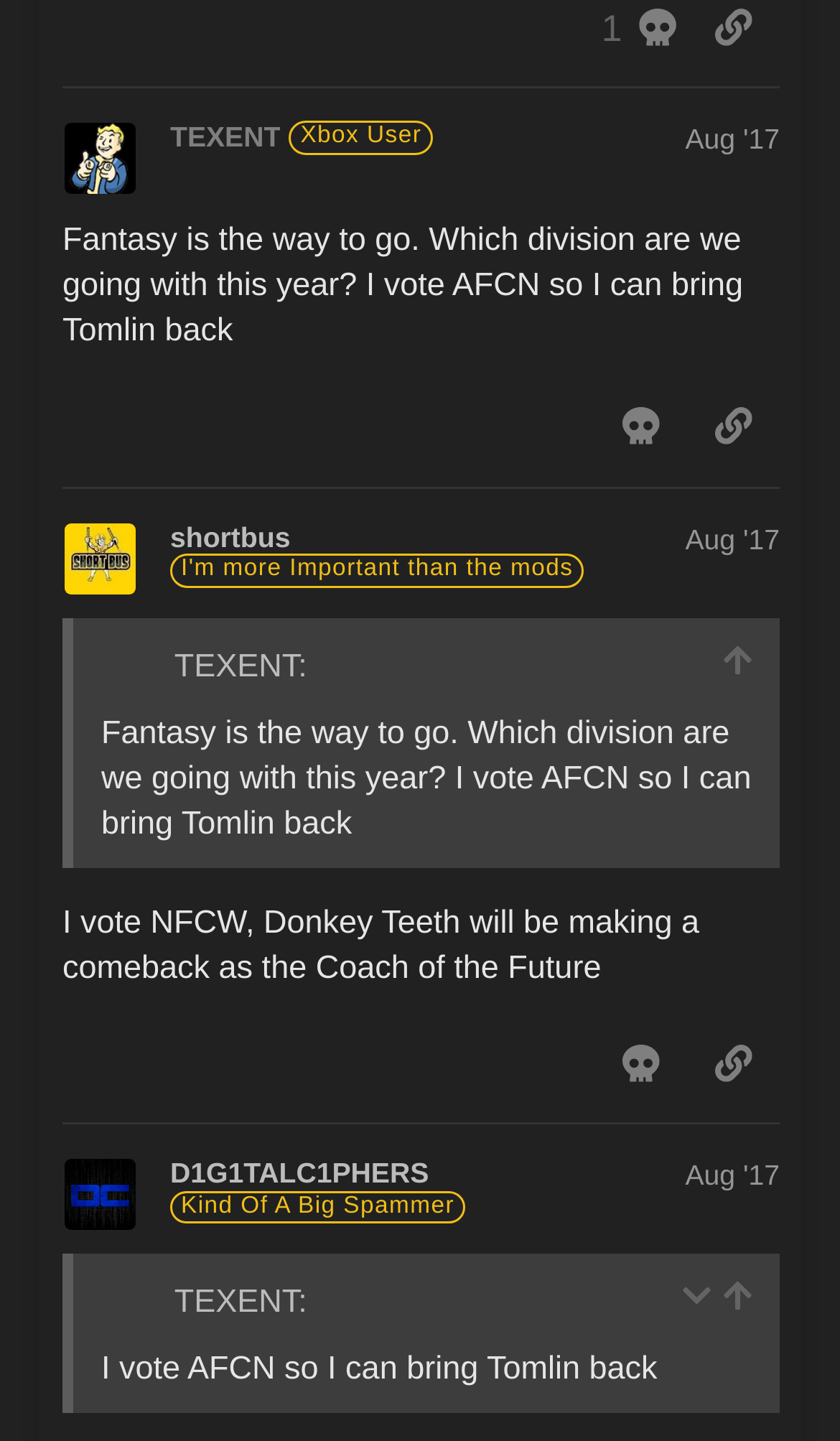What is the date of the second post?
Please provide a comprehensive answer based on the visual information in the image.

I looked at the second region with the label 'post #X by @username' and found the date 'Aug 3, 2017 4:15 pm' associated with it, indicating that this is the date of the second post.